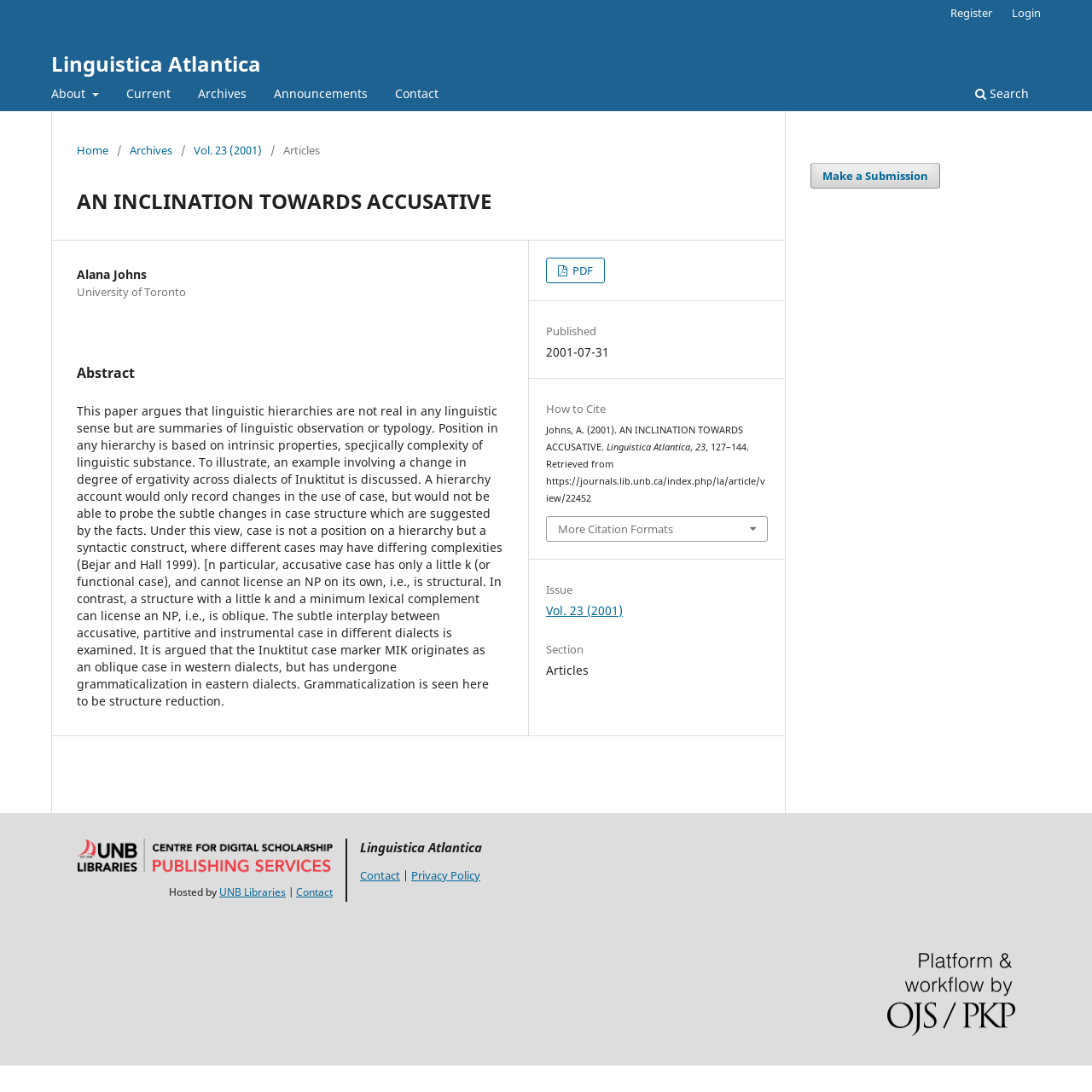Specify the bounding box coordinates of the element's region that should be clicked to achieve the following instruction: "Make a submission". The bounding box coordinates consist of four float numbers between 0 and 1, in the format [left, top, right, bottom].

[0.742, 0.149, 0.861, 0.173]